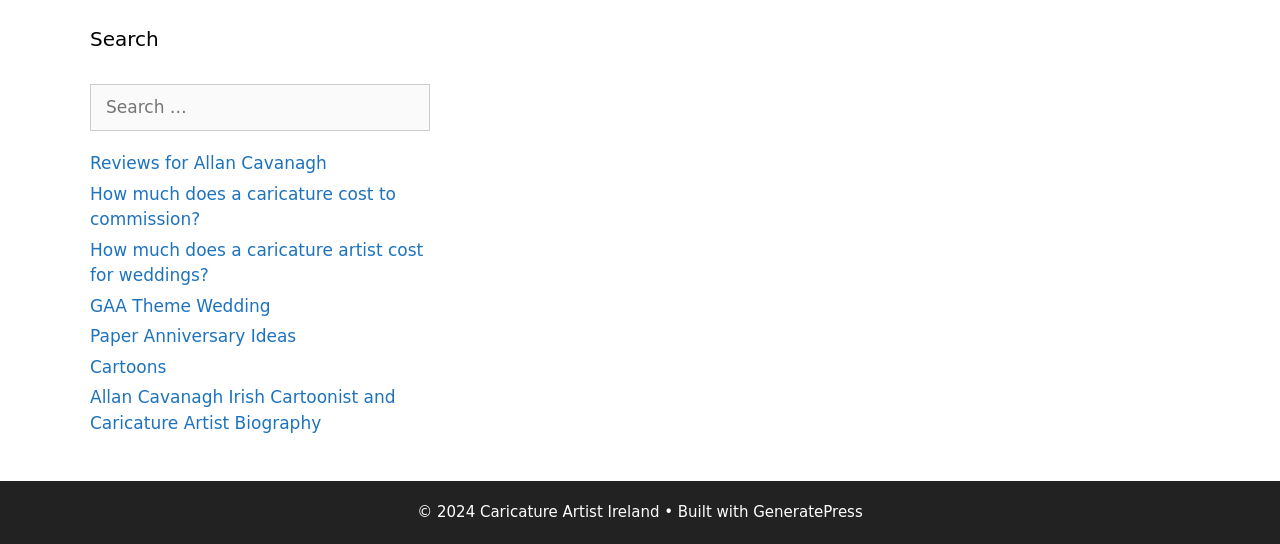For the following element description, predict the bounding box coordinates in the format (top-left x, top-left y, bottom-right x, bottom-right y). All values should be floating point numbers between 0 and 1. Description: GeneratePress

[0.588, 0.925, 0.674, 0.958]